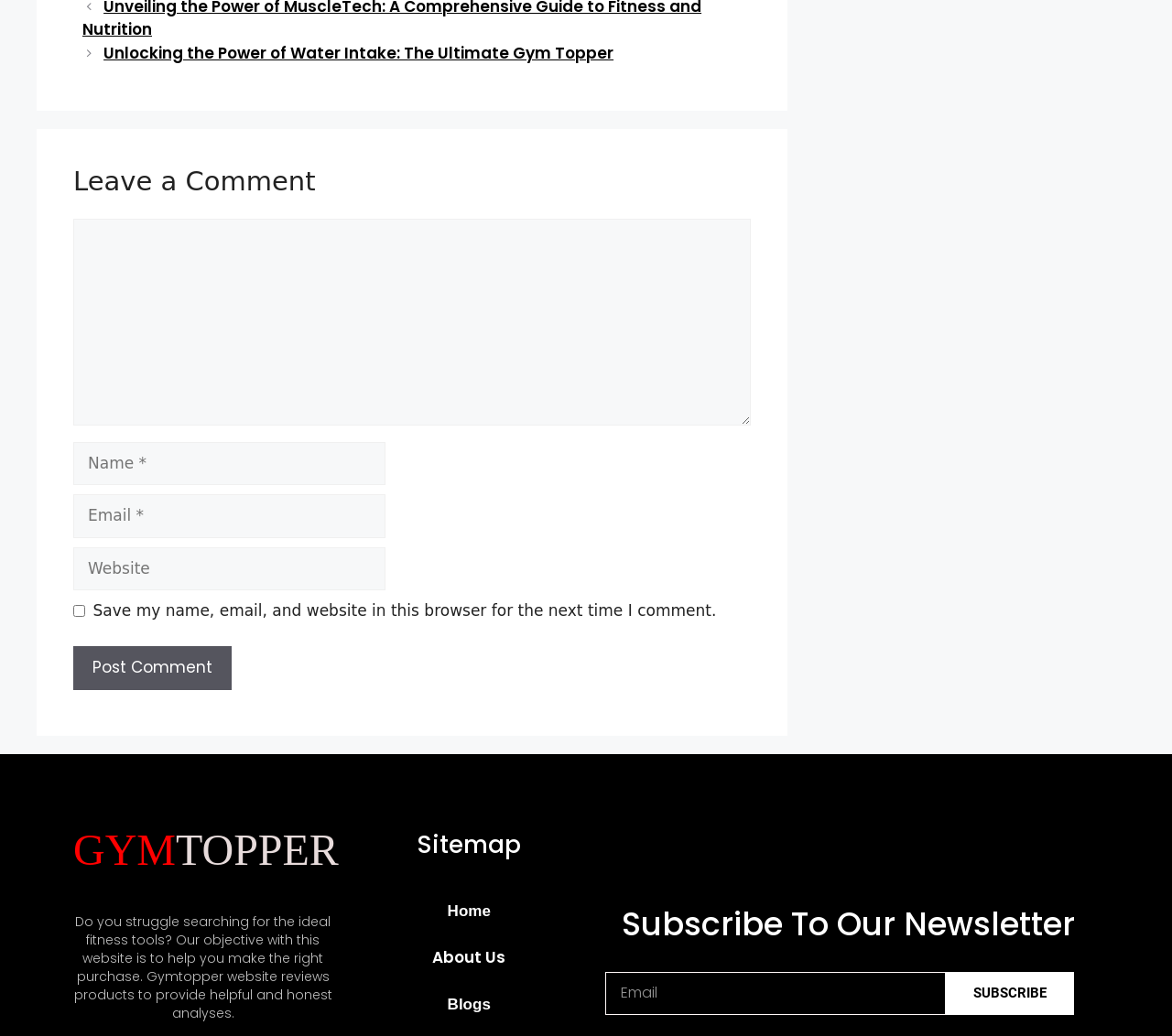Specify the bounding box coordinates of the area that needs to be clicked to achieve the following instruction: "Visit the 'About Us' page".

[0.369, 0.914, 0.431, 0.935]